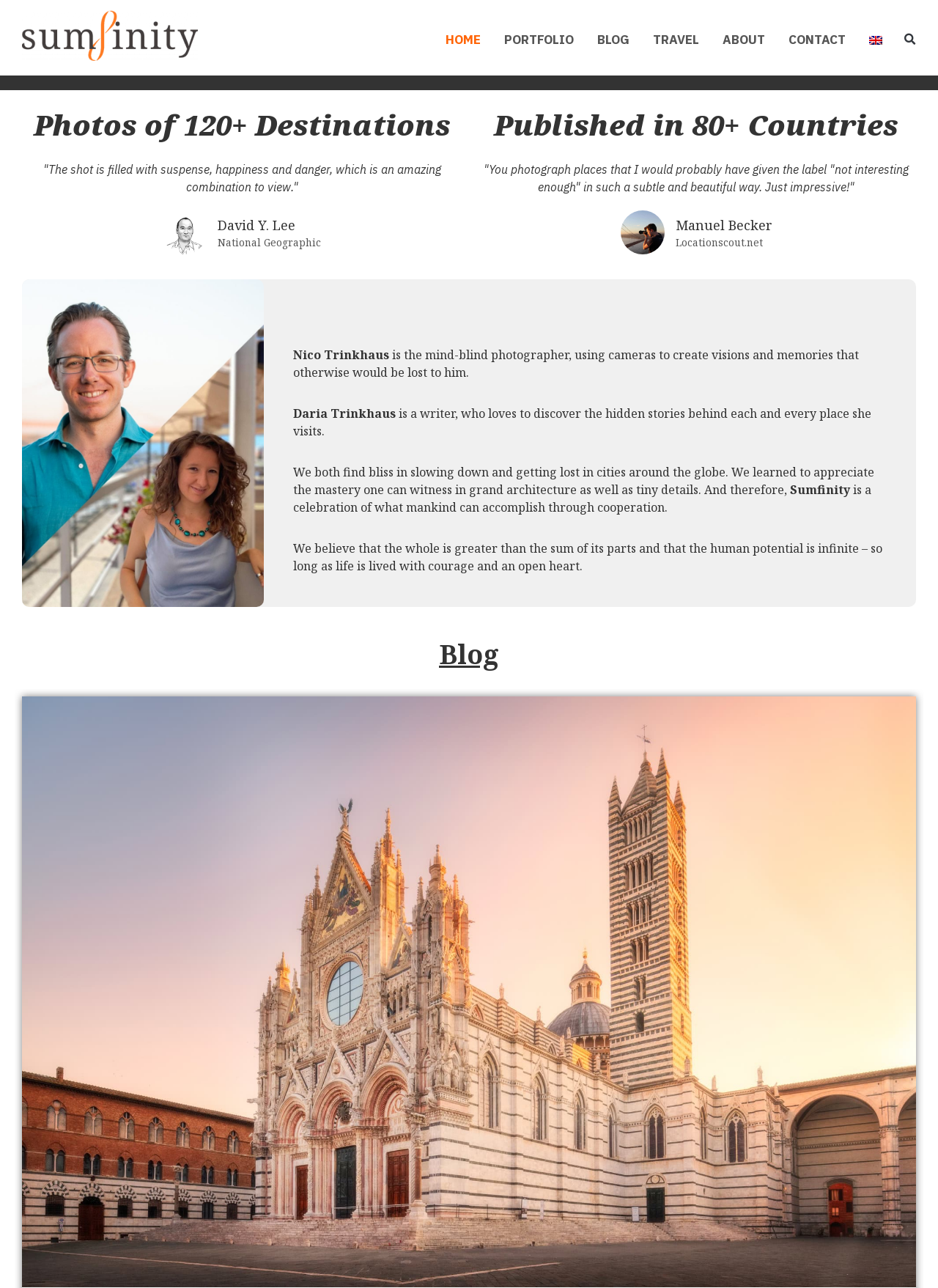Given the element description "alt="English"" in the screenshot, predict the bounding box coordinates of that UI element.

[0.914, 0.019, 0.953, 0.043]